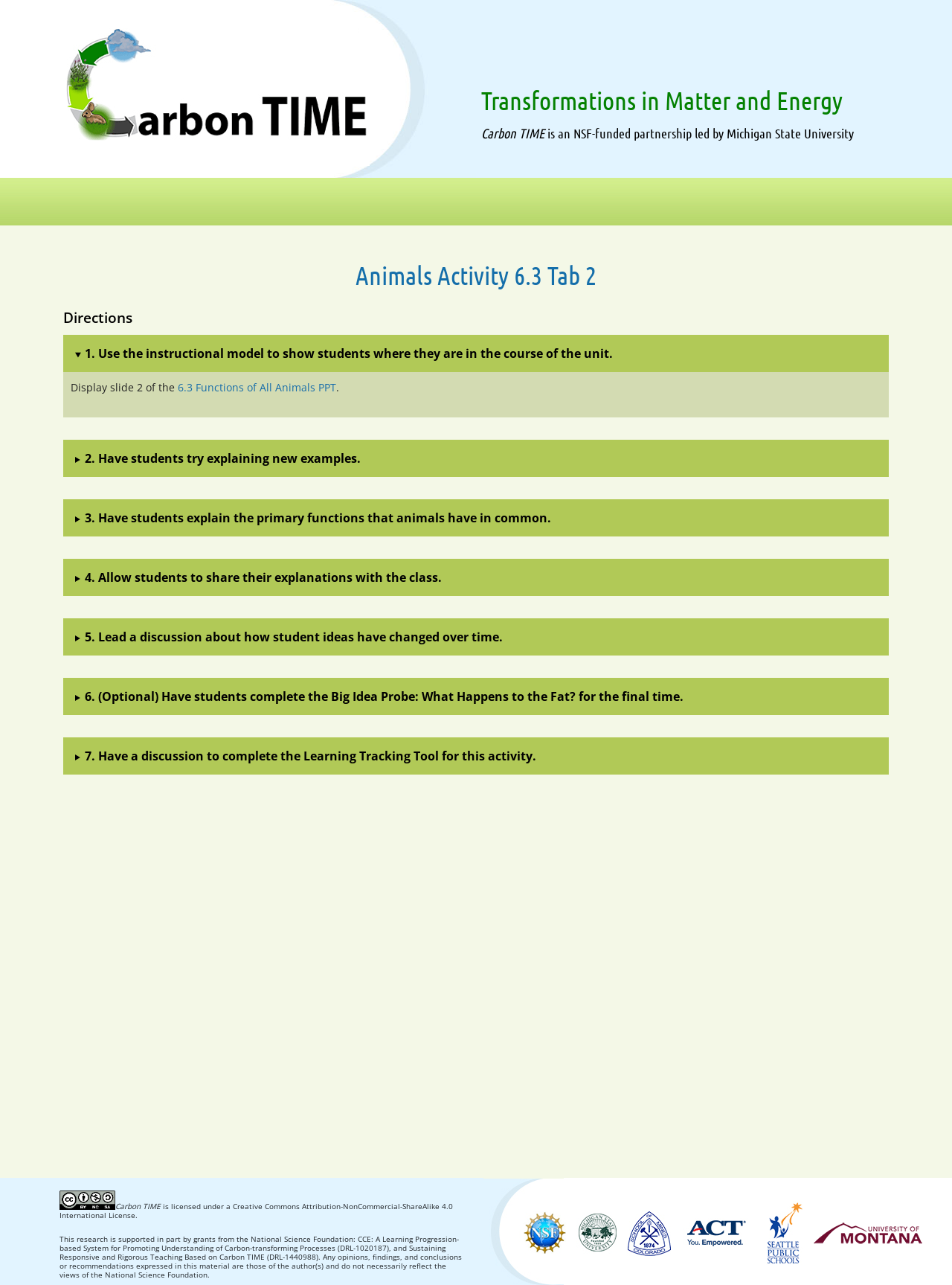Examine the screenshot and answer the question in as much detail as possible: What is the license under which Carbon TIME is licensed?

According to the webpage content, I can see that Carbon TIME is licensed under a specific license, which is the Creative Commons Attribution-NonCommercial-ShareAlike 4.0 International License, as indicated by the link element.